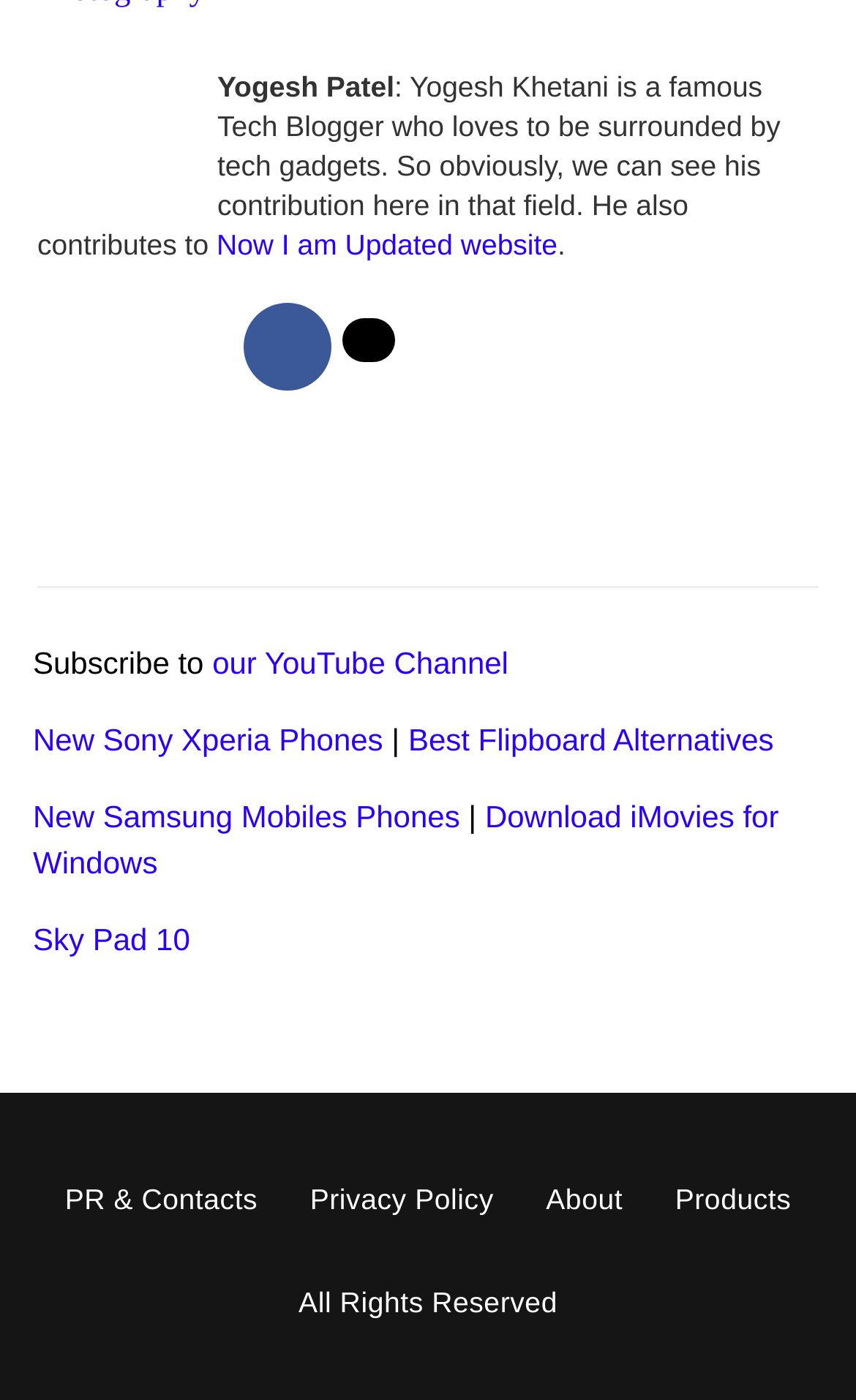Specify the bounding box coordinates of the area to click in order to execute this command: 'Share on Facebook'. The coordinates should consist of four float numbers ranging from 0 to 1, and should be formatted as [left, top, right, bottom].

[0.286, 0.217, 0.388, 0.279]